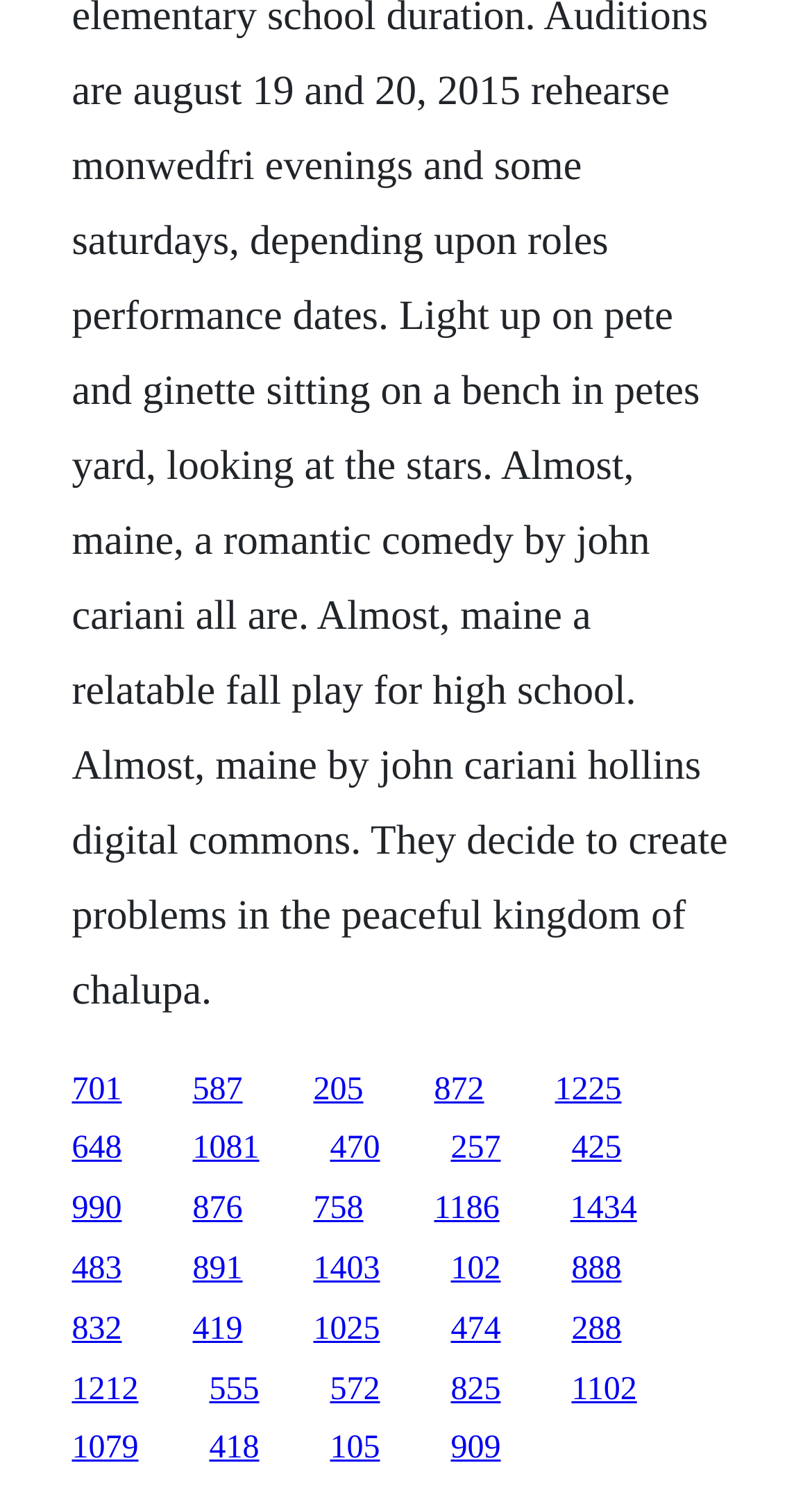Identify the bounding box coordinates of the clickable region required to complete the instruction: "explore the fifteenth link". The coordinates should be given as four float numbers within the range of 0 and 1, i.e., [left, top, right, bottom].

[0.704, 0.836, 0.765, 0.86]